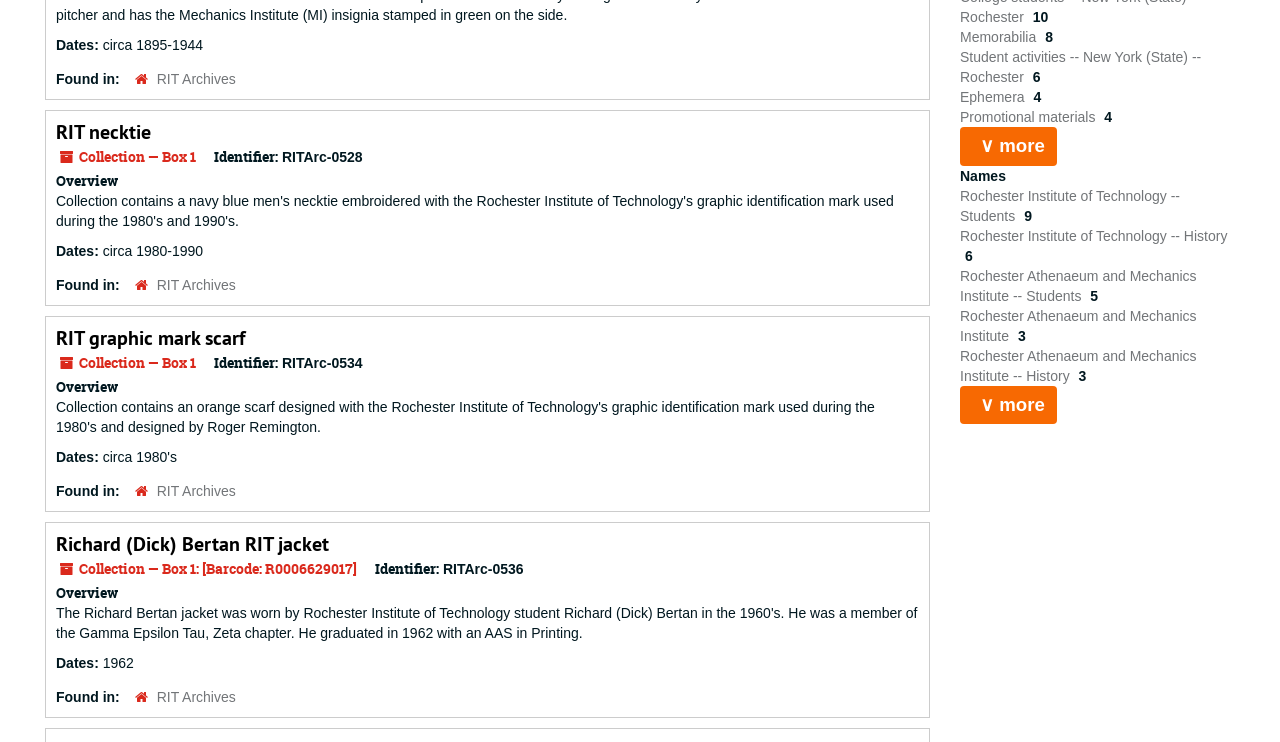Please determine the bounding box coordinates for the element with the description: "Rochester Athenaeum and Mechanics Institute".

[0.75, 0.415, 0.935, 0.463]